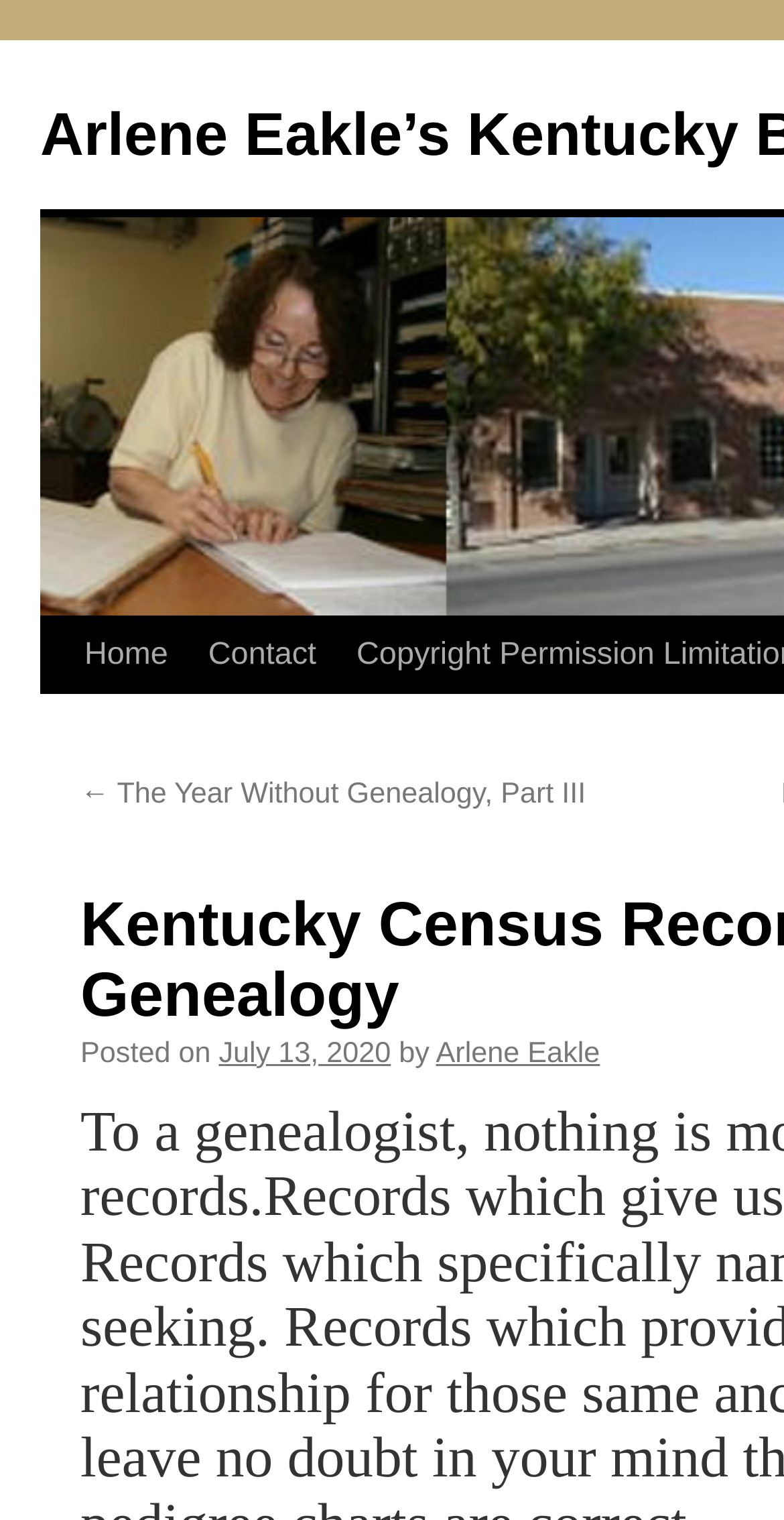Generate the text of the webpage's primary heading.

Kentucky Census Records–A Gift to your Genealogy